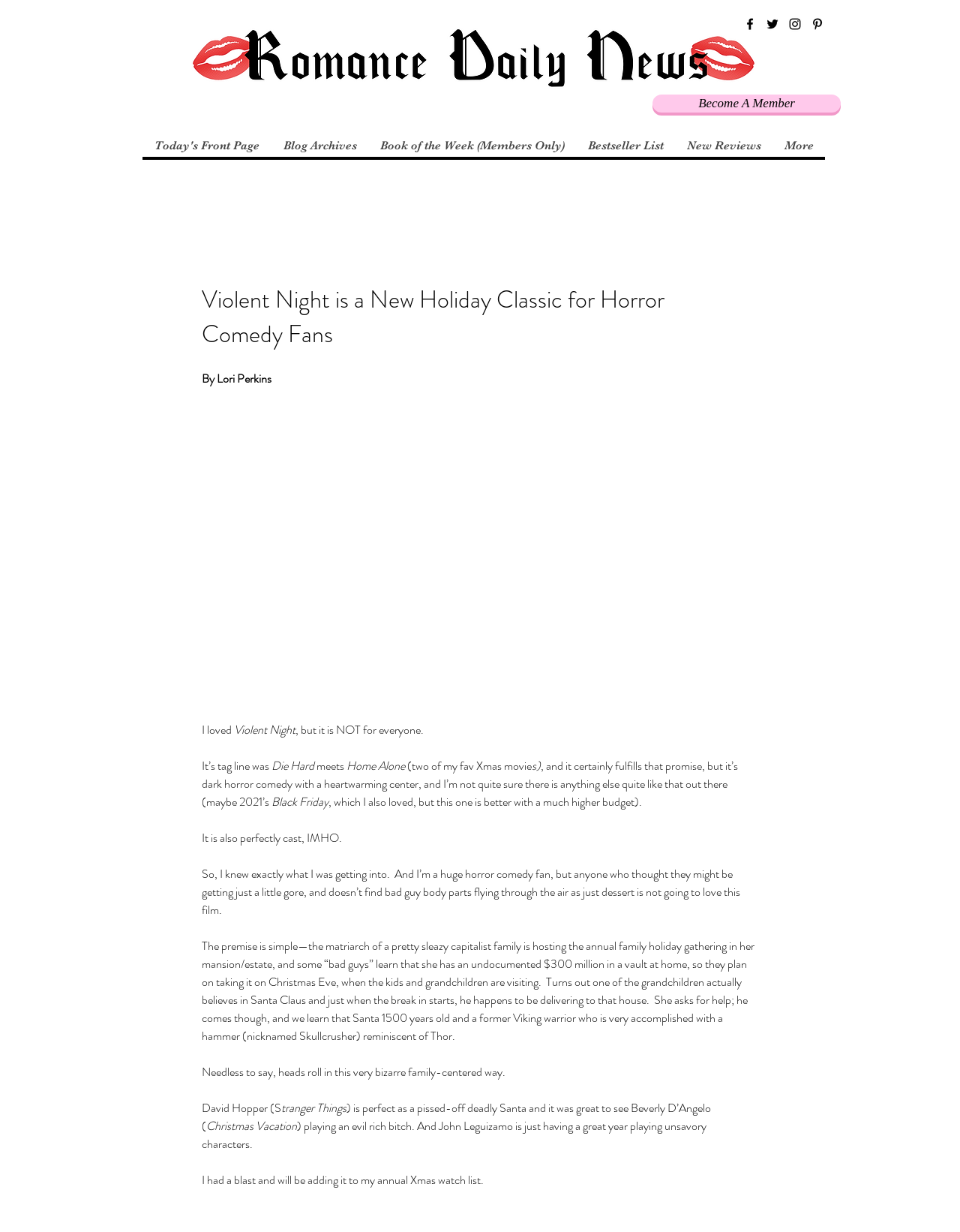Please identify the bounding box coordinates of the element's region that needs to be clicked to fulfill the following instruction: "Visit the 'Today's Front Page'". The bounding box coordinates should consist of four float numbers between 0 and 1, i.e., [left, top, right, bottom].

[0.148, 0.109, 0.282, 0.127]